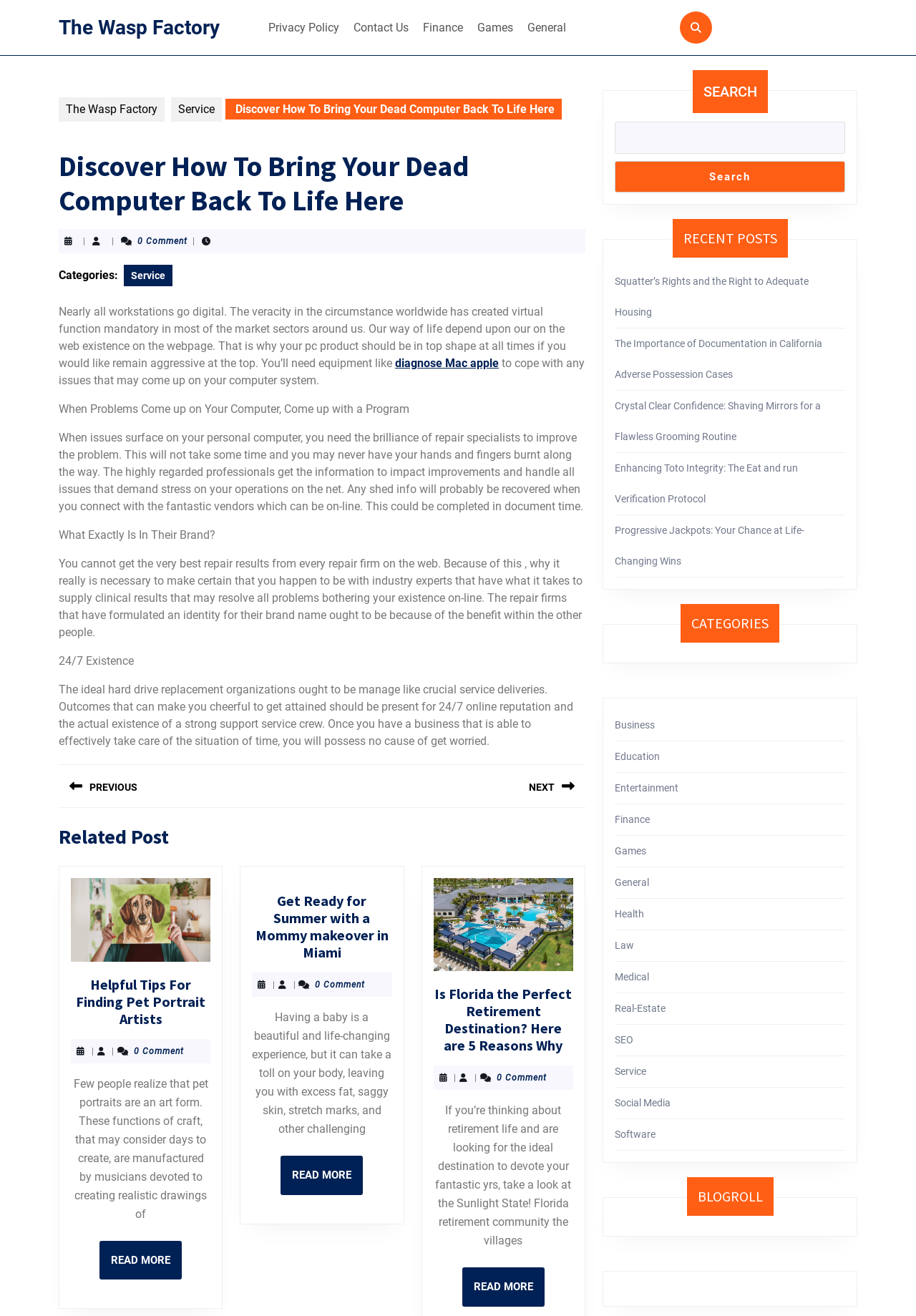Locate the bounding box coordinates of the element you need to click to accomplish the task described by this instruction: "Click on 'SECURITY MEASURES IN IMO STATE LIBRARY'".

None